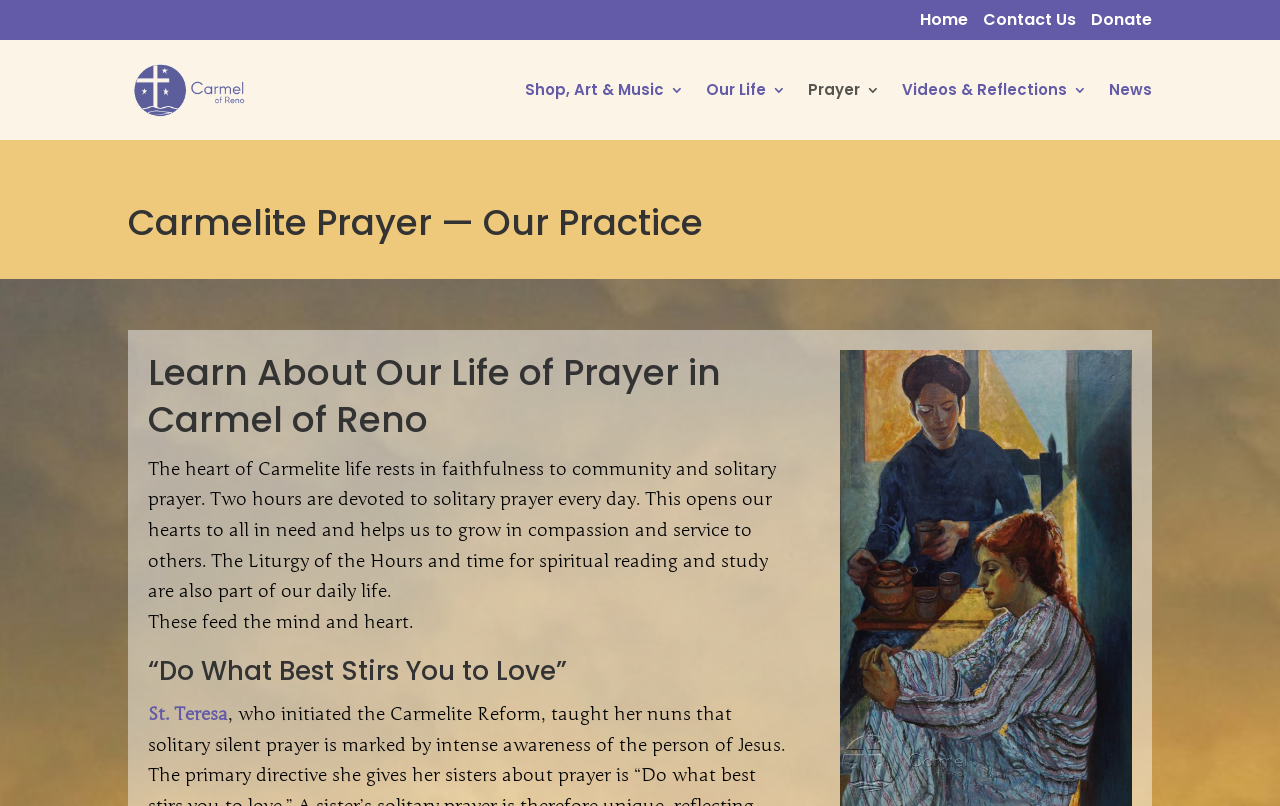Locate the bounding box coordinates of the area you need to click to fulfill this instruction: 'explore shop, art and music'. The coordinates must be in the form of four float numbers ranging from 0 to 1: [left, top, right, bottom].

[0.41, 0.103, 0.534, 0.174]